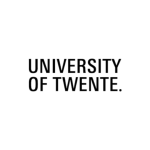Present a detailed portrayal of the image.

The image features the logo of the University of Twente, displayed prominently against a white background. The logo's text, "UNIVERSITY OF TWENTE," is presented in bold, uppercase letters, emphasizing the institution's name. This logo is part of a section acknowledging key partners and collaborators within a broader context, recognized as essential contributors to various research initiatives. The University of Twente is known for its innovative approach and commitment to technology and engineering education, playing a significant role in academic and research communities.